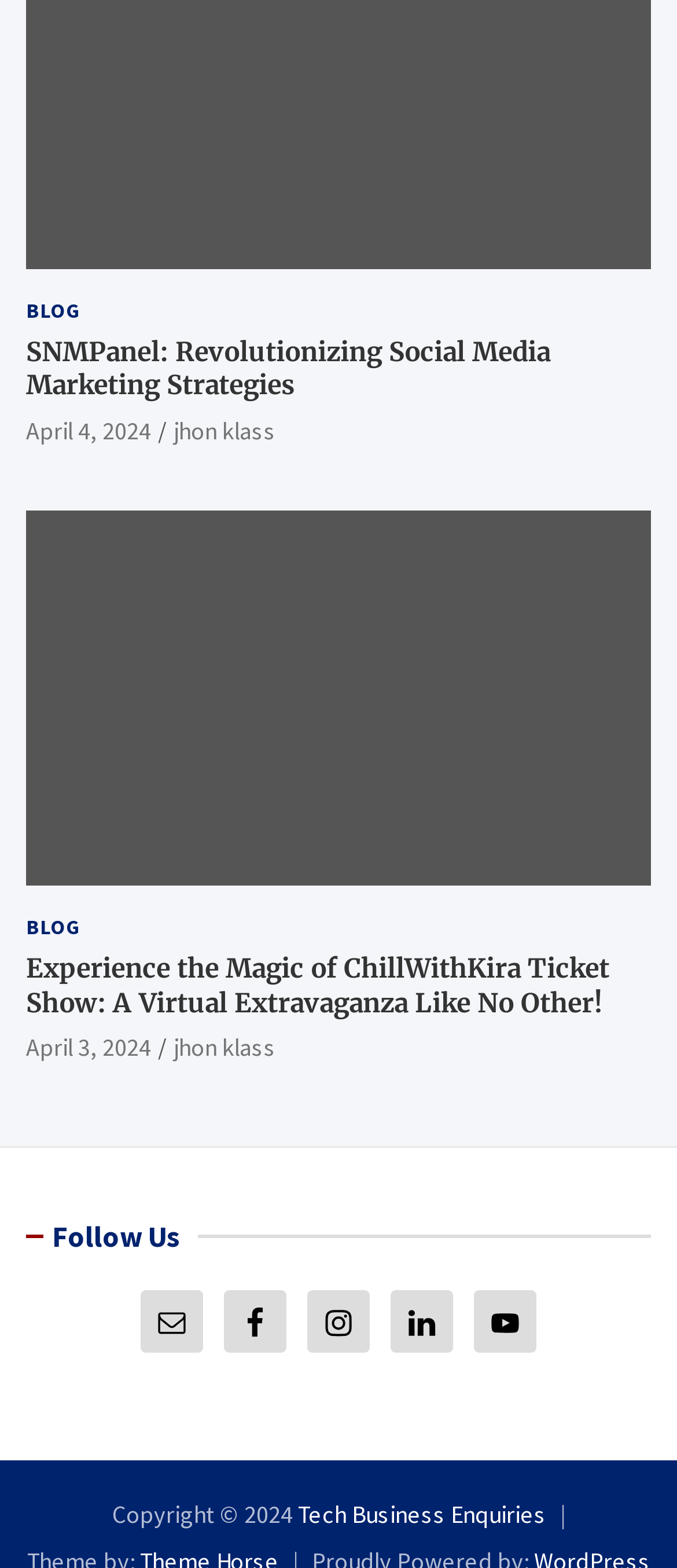Please indicate the bounding box coordinates of the element's region to be clicked to achieve the instruction: "Check the 'Copyright' information". Provide the coordinates as four float numbers between 0 and 1, i.e., [left, top, right, bottom].

[0.165, 0.956, 0.44, 0.976]